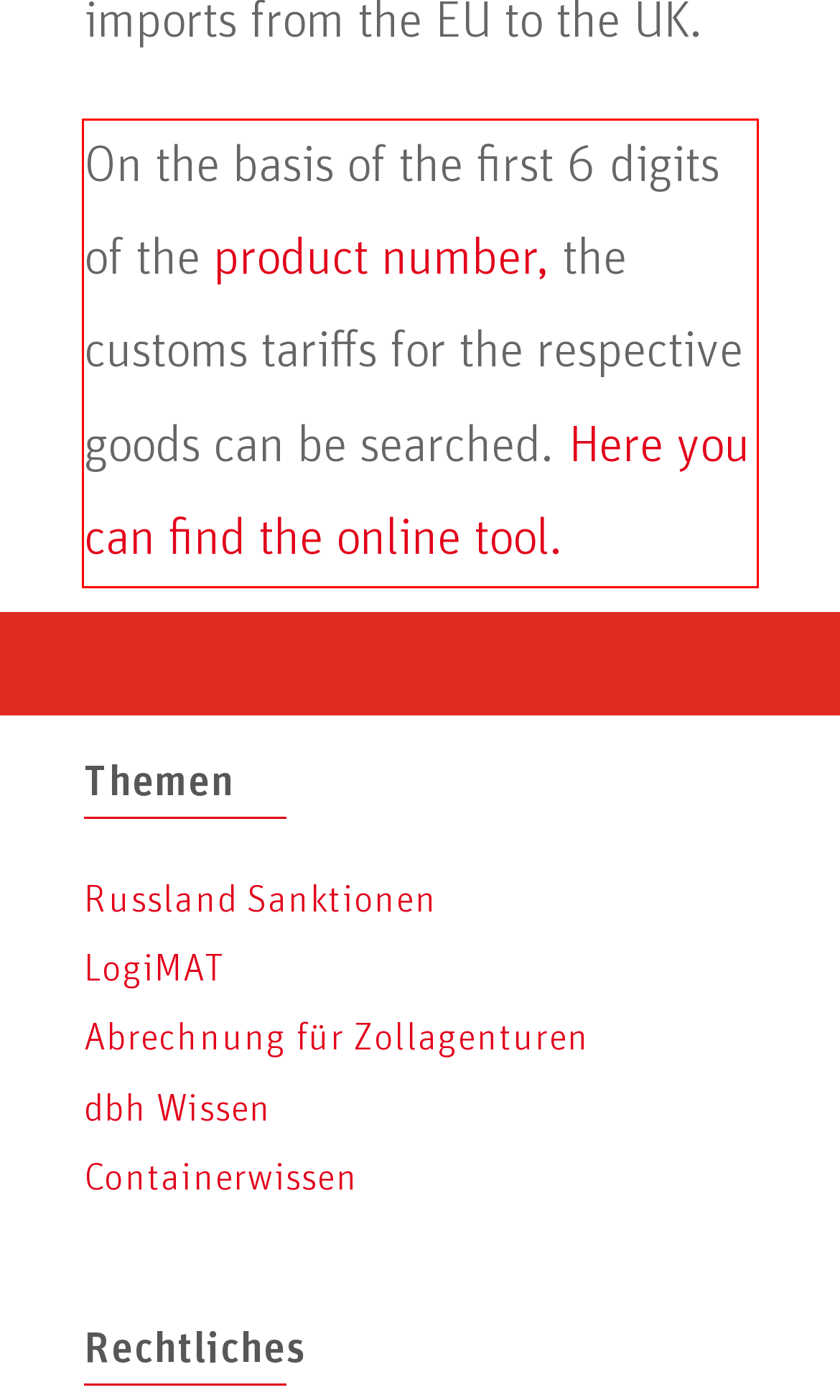You are provided with a webpage screenshot that includes a red rectangle bounding box. Extract the text content from within the bounding box using OCR.

On the basis of the first 6 digits of the product number, the customs tariffs for the respective goods can be searched. Here you can find the online tool.